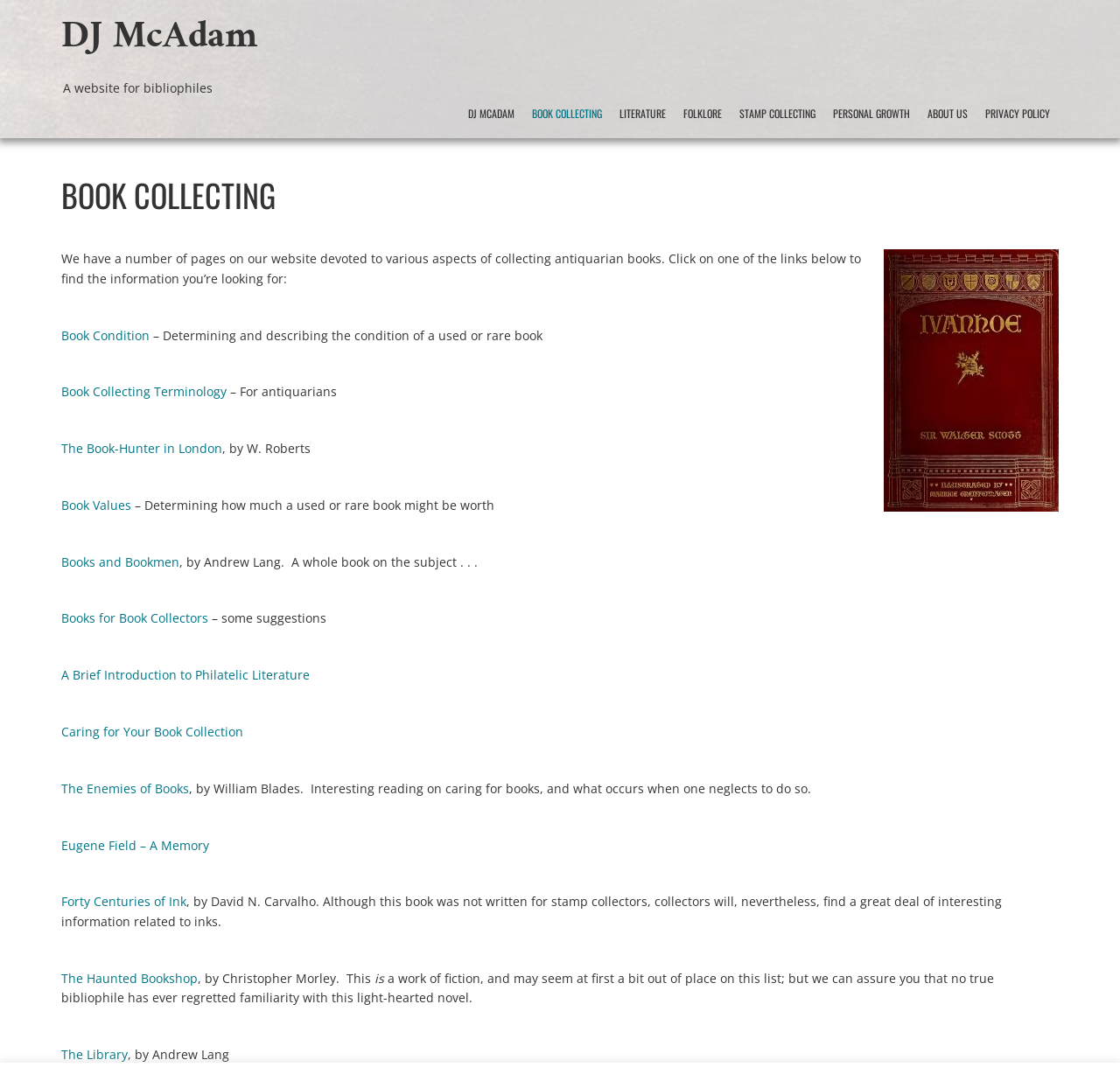Predict the bounding box coordinates of the area that should be clicked to accomplish the following instruction: "Click on the link to learn about book condition". The bounding box coordinates should consist of four float numbers between 0 and 1, i.e., [left, top, right, bottom].

[0.055, 0.304, 0.134, 0.32]